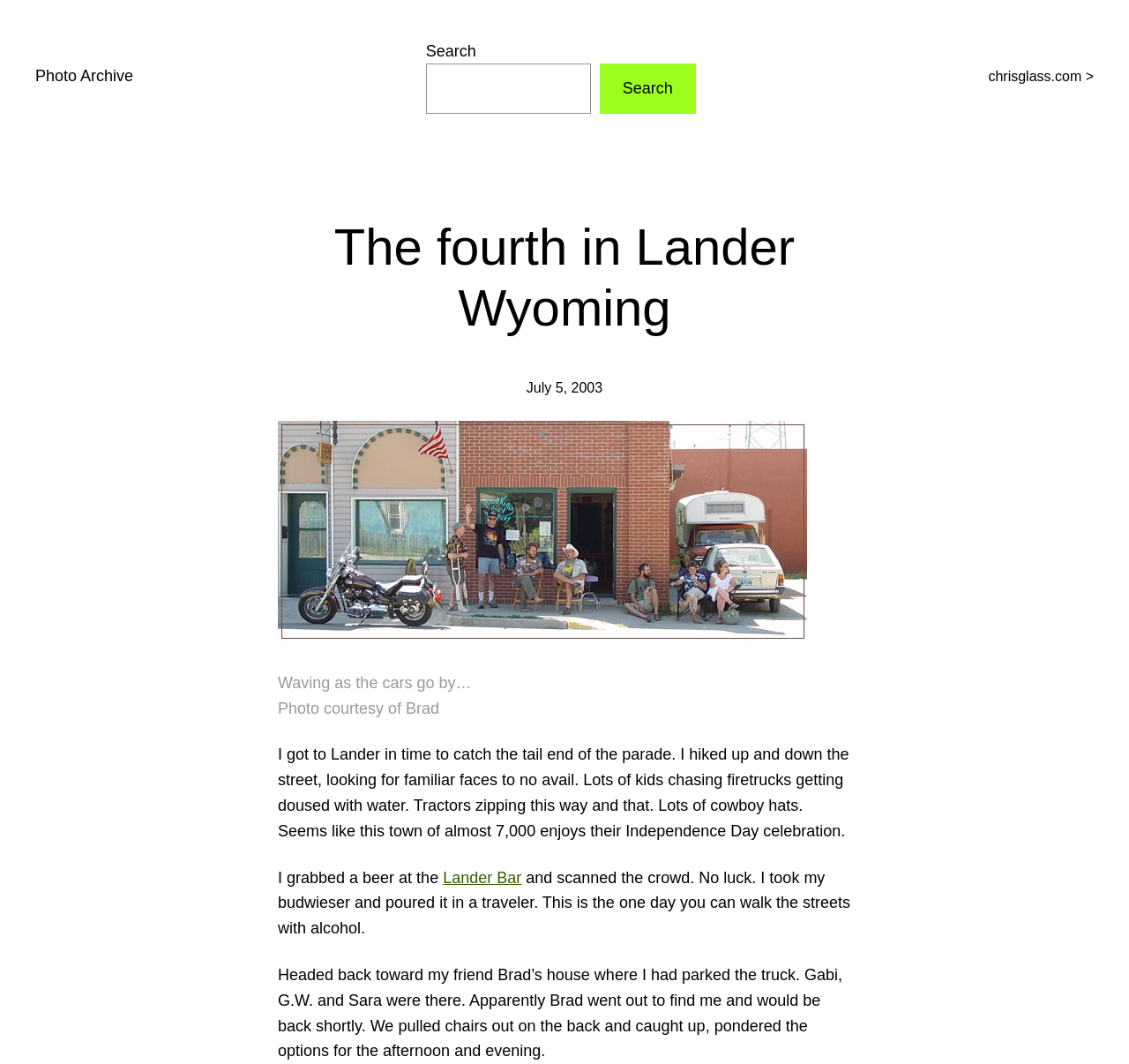What was the author's mode of transportation?
Utilize the image to construct a detailed and well-explained answer.

I found the answer by reading the static text that mentions the author parking the truck at Brad's house.